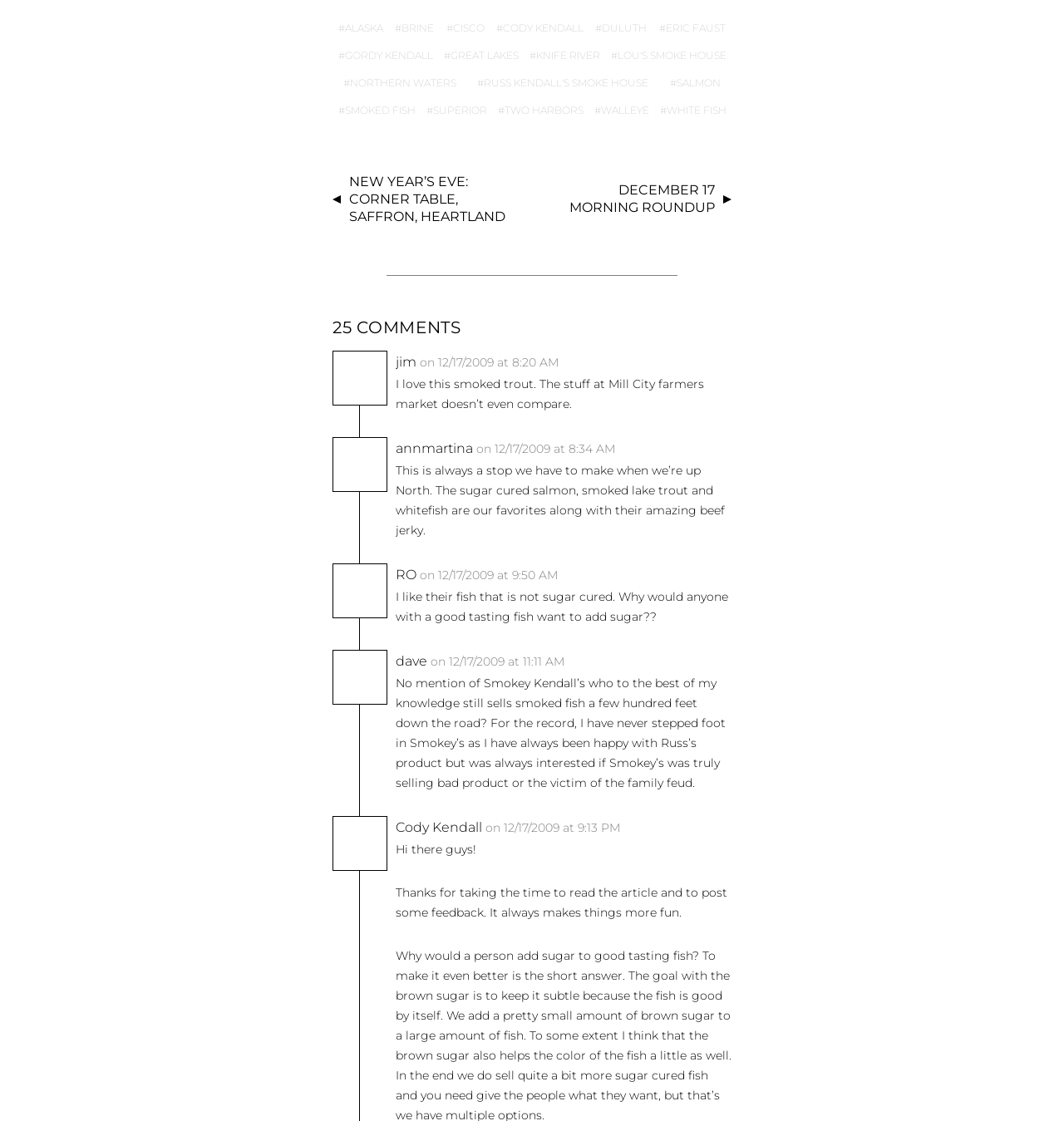Find the bounding box coordinates of the area that needs to be clicked in order to achieve the following instruction: "Navigate to the footer section". The coordinates should be specified as four float numbers between 0 and 1, i.e., [left, top, right, bottom].

[0.312, 0.013, 0.688, 0.11]